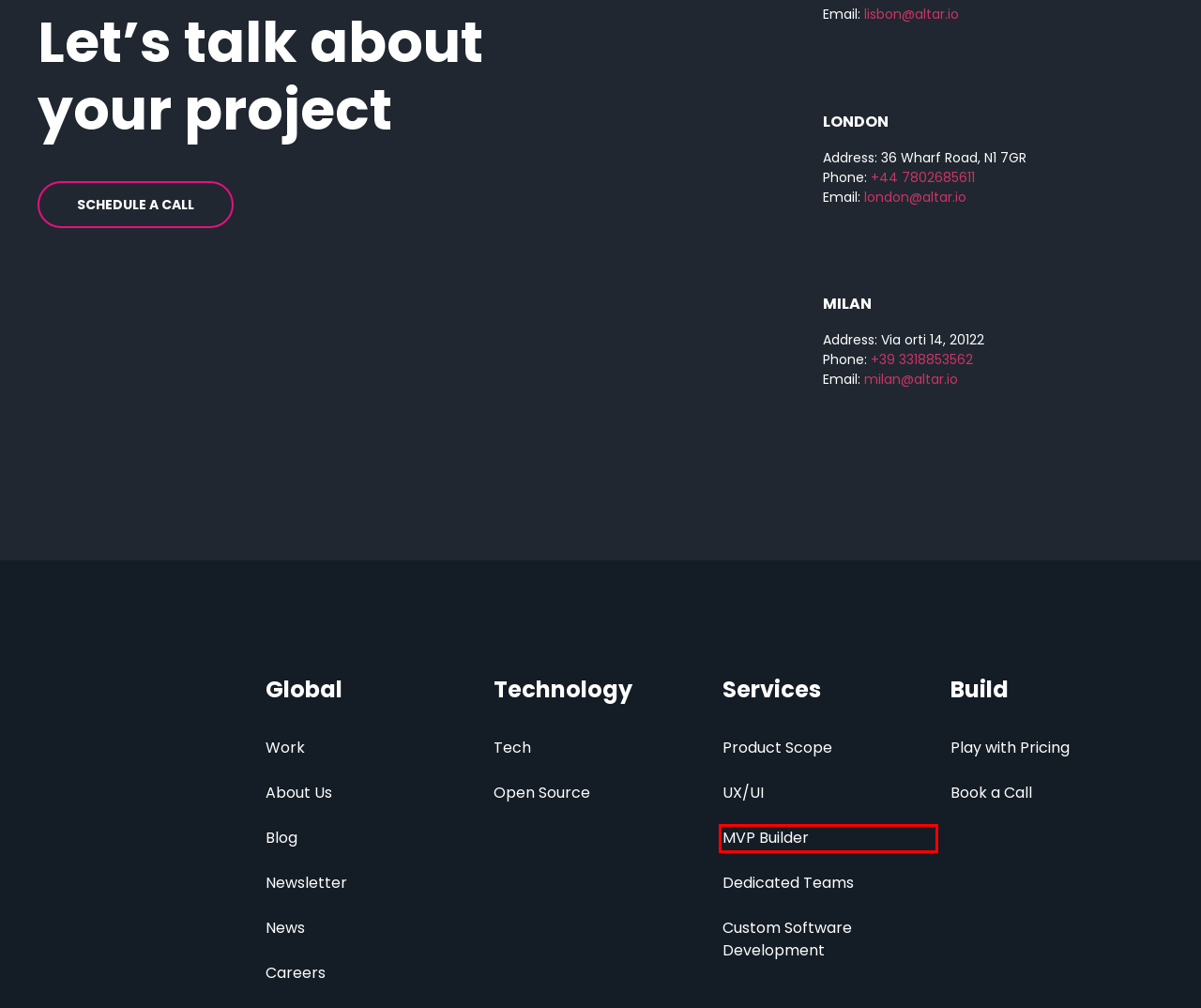A screenshot of a webpage is given, marked with a red bounding box around a UI element. Please select the most appropriate webpage description that fits the new page after clicking the highlighted element. Here are the candidates:
A. MVP Builder | Altar.io
B. Custom Software Development | Altar.io
C. My Experience Building a Tech Startup Without a Technical Co-Founder
D. Dedicated Teams - Altar.io
E. Open Source - Altar.io
F. News Archive - Altar.io
G. Newsletter - Altar.io
H. UX/UI | Altar.io

A